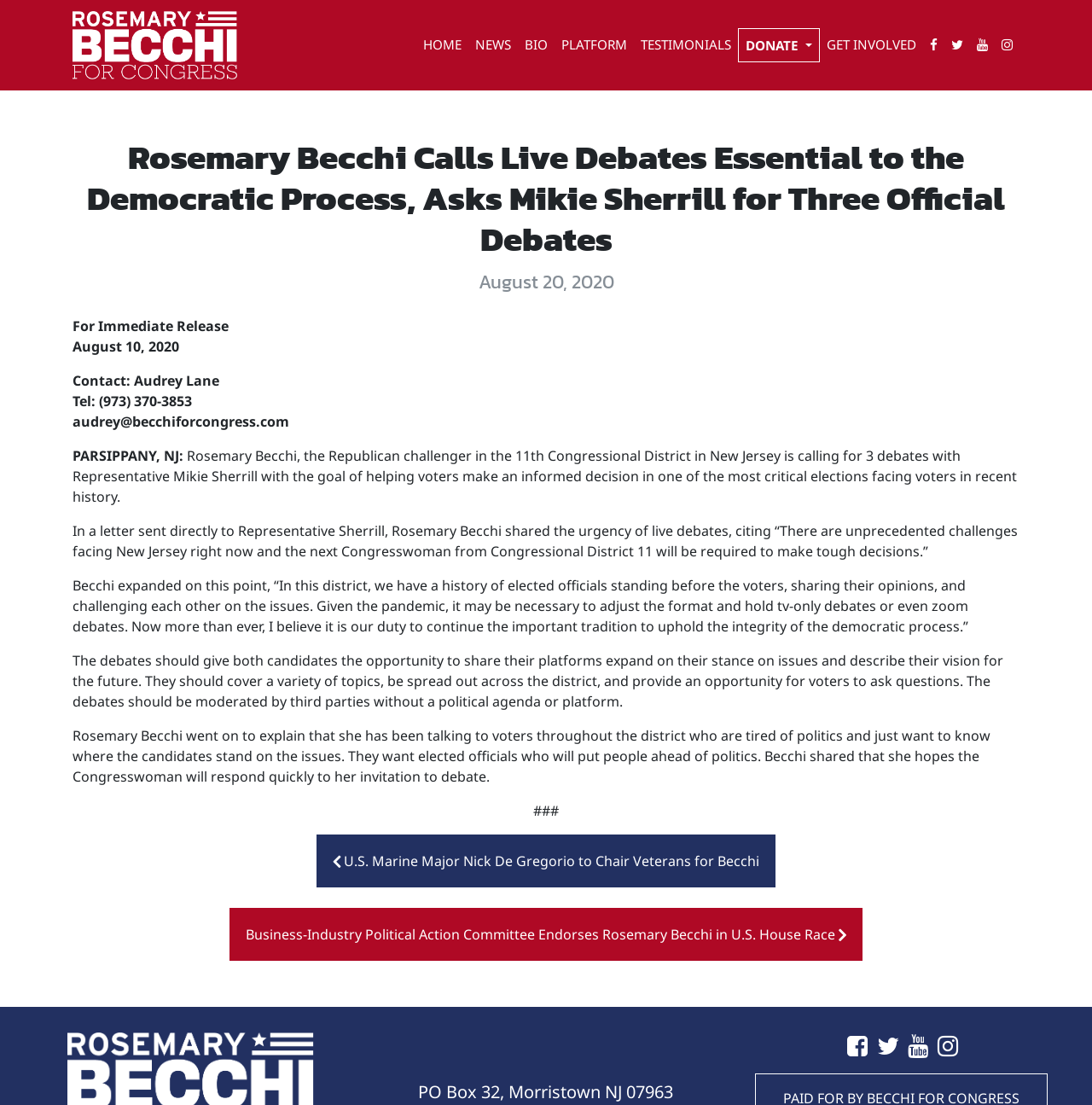Identify the bounding box for the element characterized by the following description: "GET INVOLVED".

[0.751, 0.025, 0.845, 0.055]